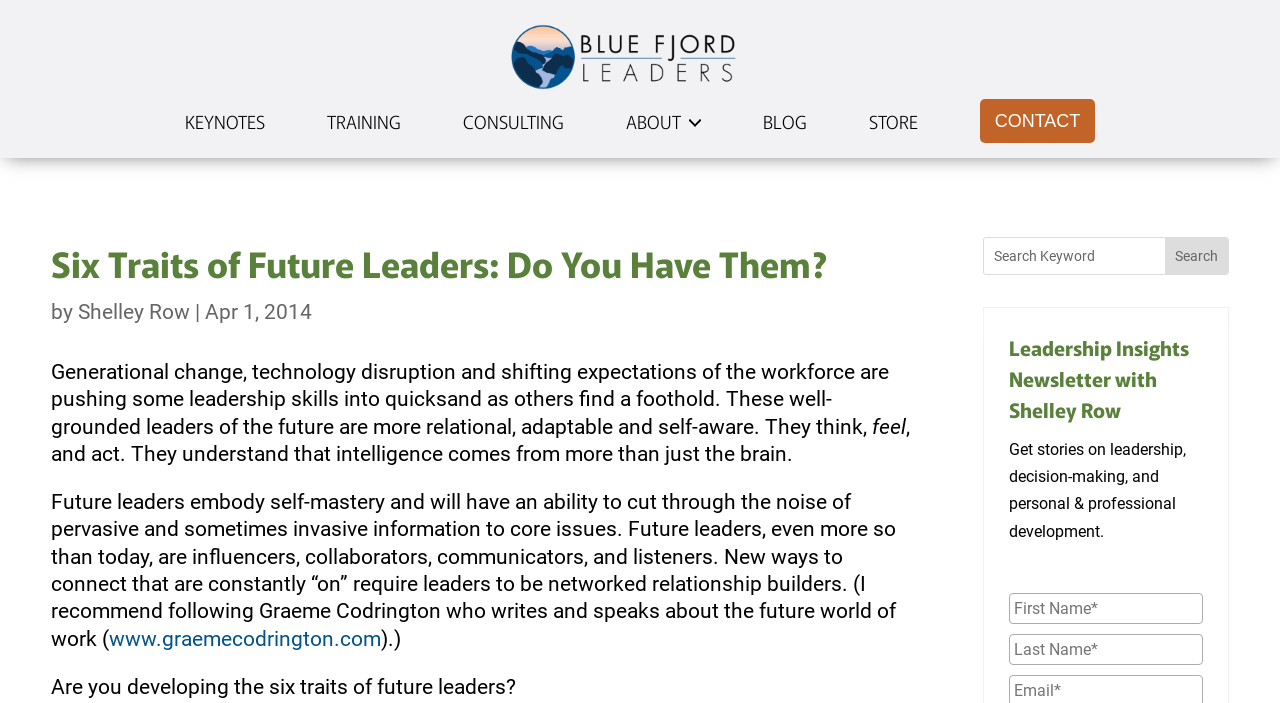Answer succinctly with a single word or phrase:
What is the newsletter about?

Leadership Insights